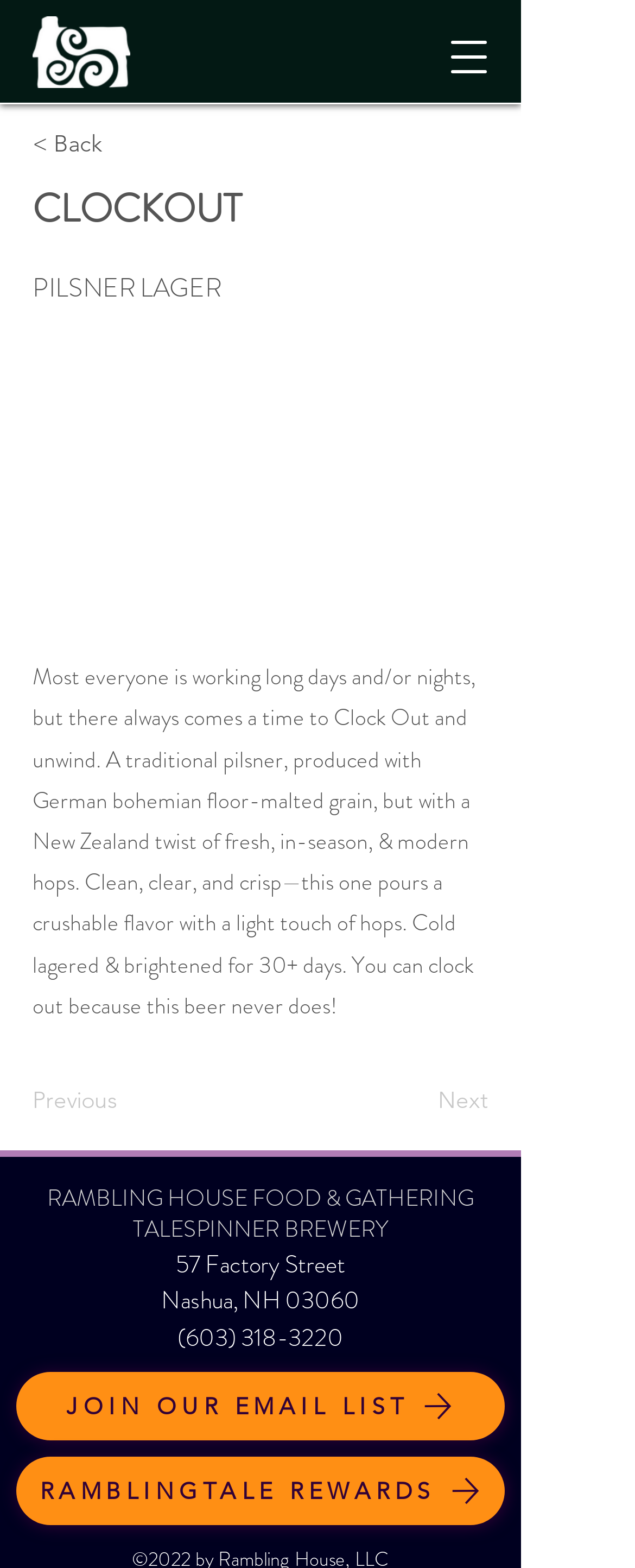Examine the image carefully and respond to the question with a detailed answer: 
How many buttons are disabled?

There are two generic elements with disabled buttons, one with the text 'Previous' and another with the text 'Next', both of which are disabled.